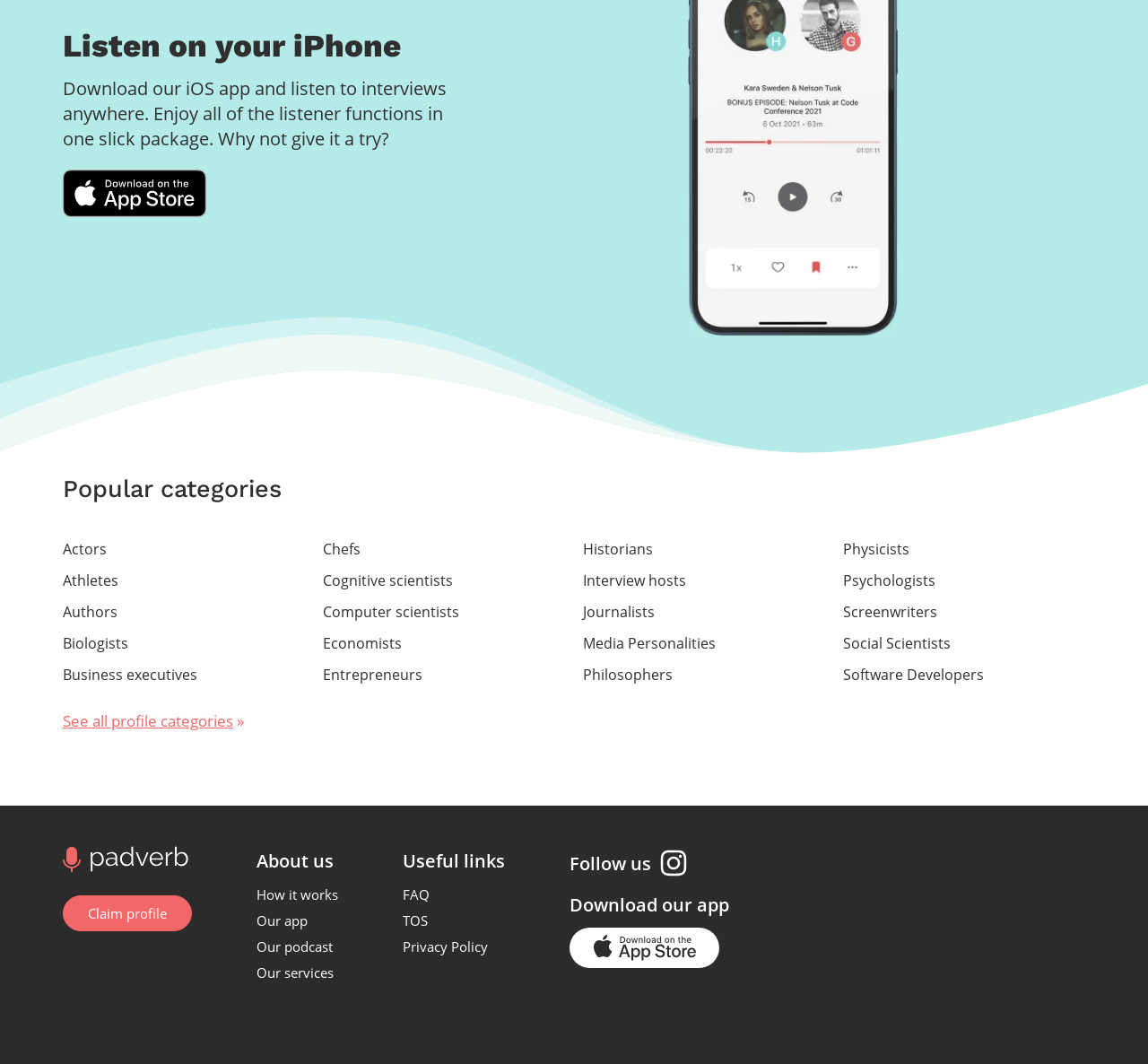Locate the bounding box coordinates of the clickable area to execute the instruction: "Explore popular categories". Provide the coordinates as four float numbers between 0 and 1, represented as [left, top, right, bottom].

[0.055, 0.446, 0.245, 0.473]